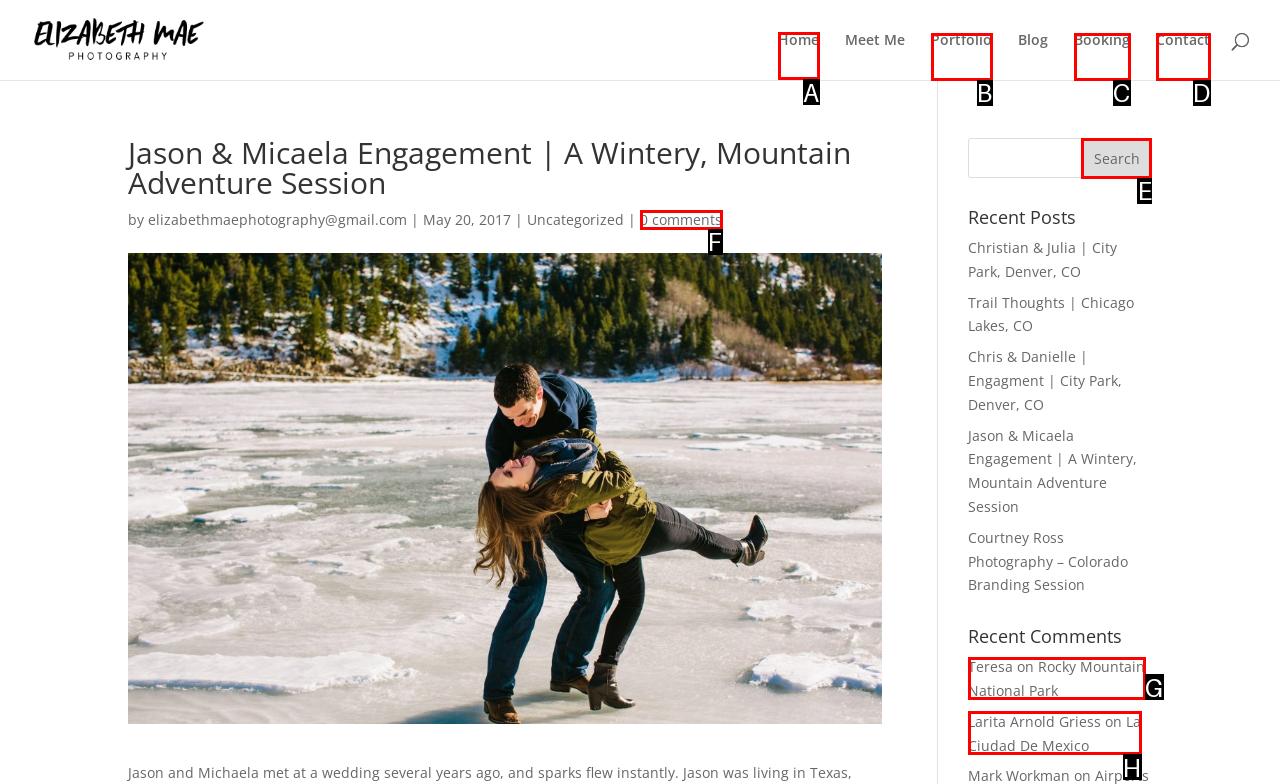Tell me which one HTML element I should click to complete the following task: go to home page Answer with the option's letter from the given choices directly.

A